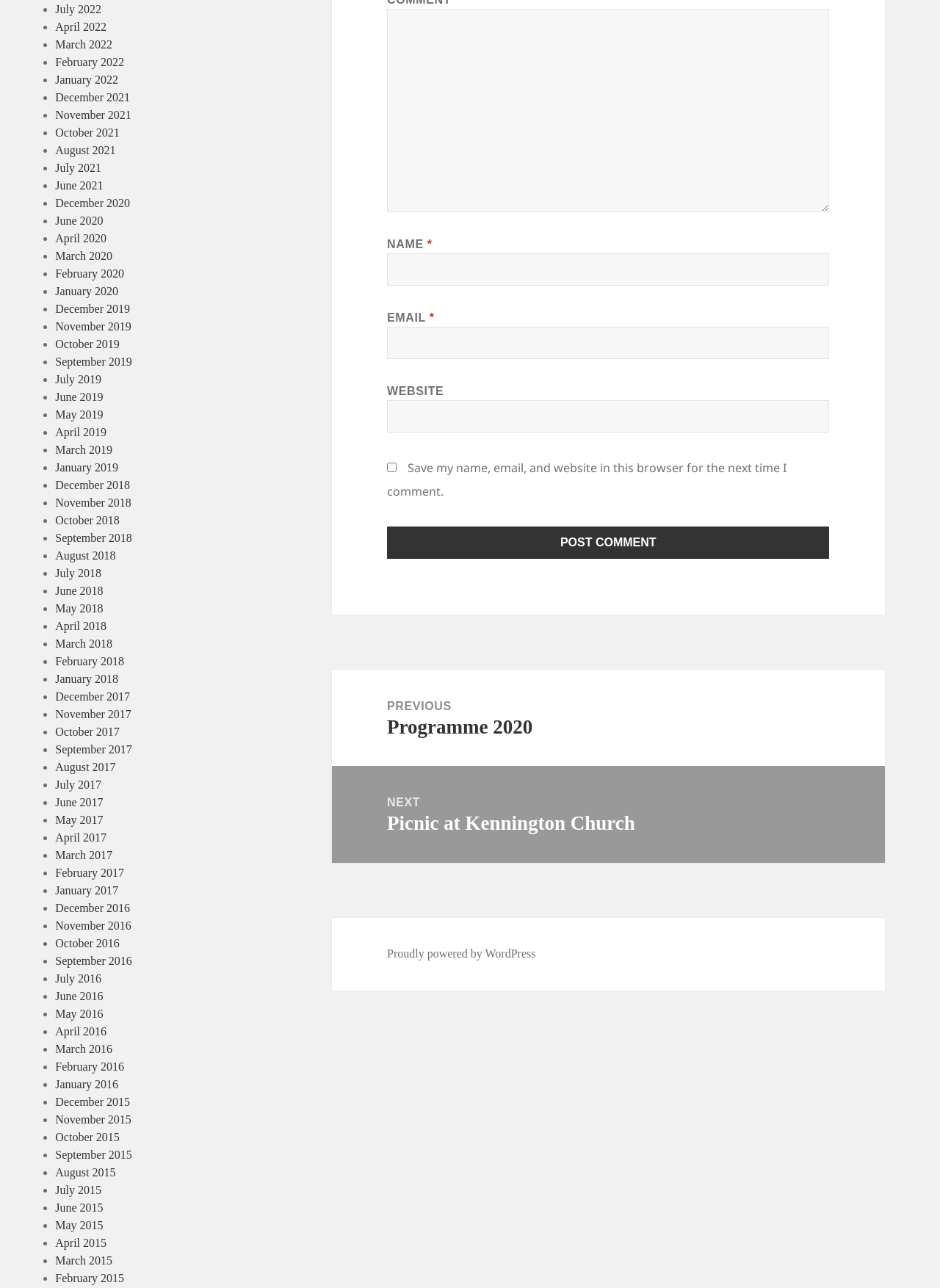Pinpoint the bounding box coordinates of the clickable element to carry out the following instruction: "View April 2020."

[0.059, 0.18, 0.113, 0.19]